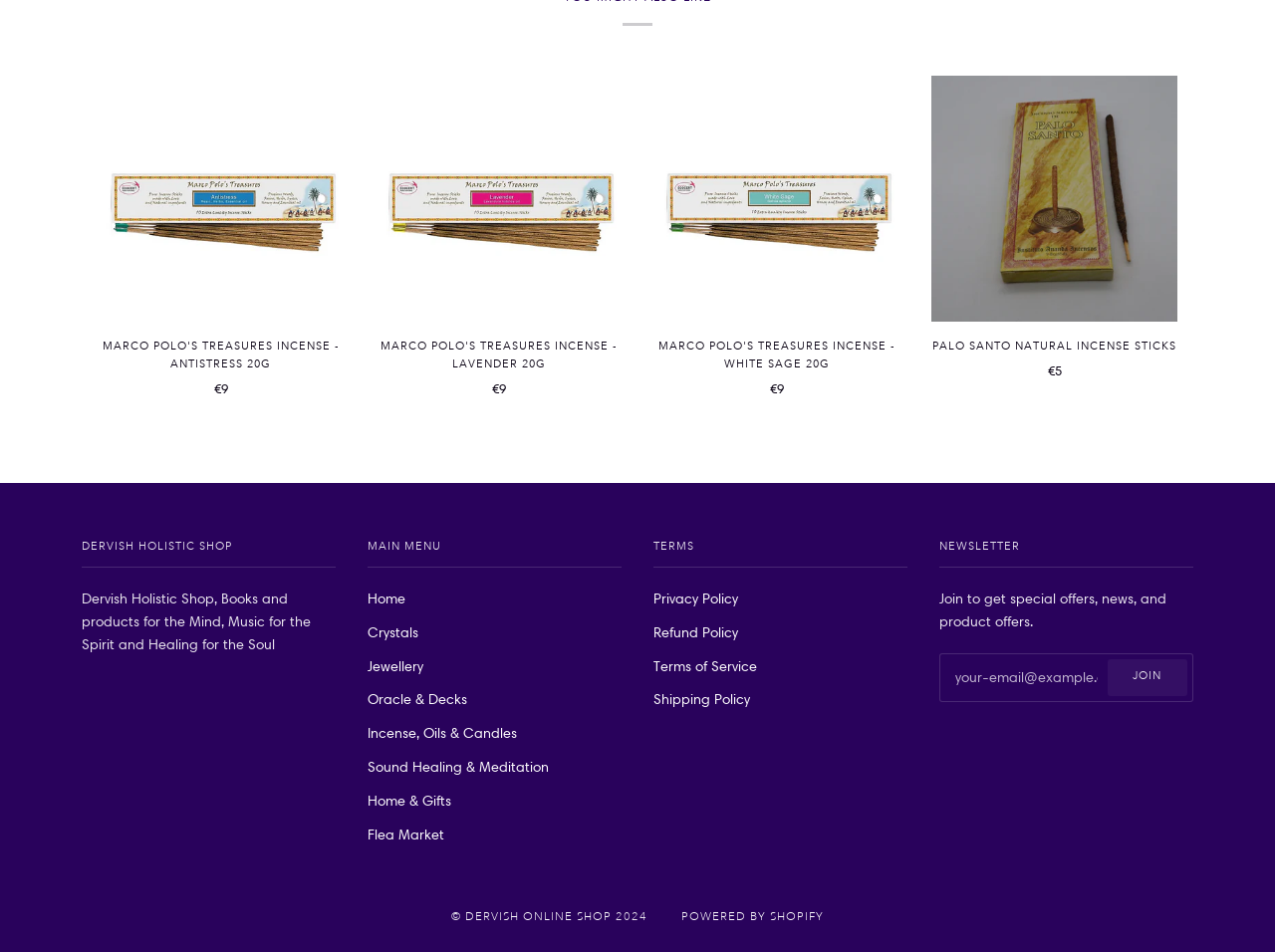Determine the bounding box coordinates of the section I need to click to execute the following instruction: "View Home page". Provide the coordinates as four float numbers between 0 and 1, i.e., [left, top, right, bottom].

[0.288, 0.619, 0.318, 0.638]